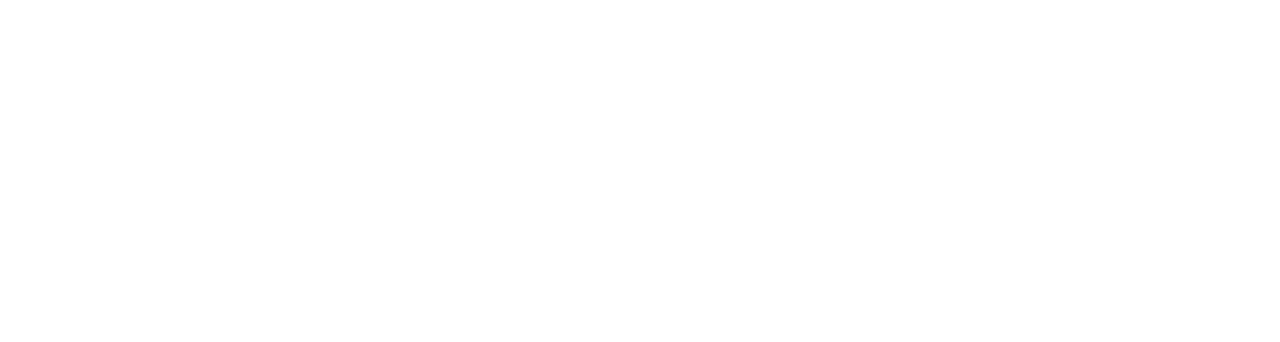Provide the bounding box coordinates of the area you need to click to execute the following instruction: "Become a Friend of the Libraries".

[0.277, 0.557, 0.465, 0.651]